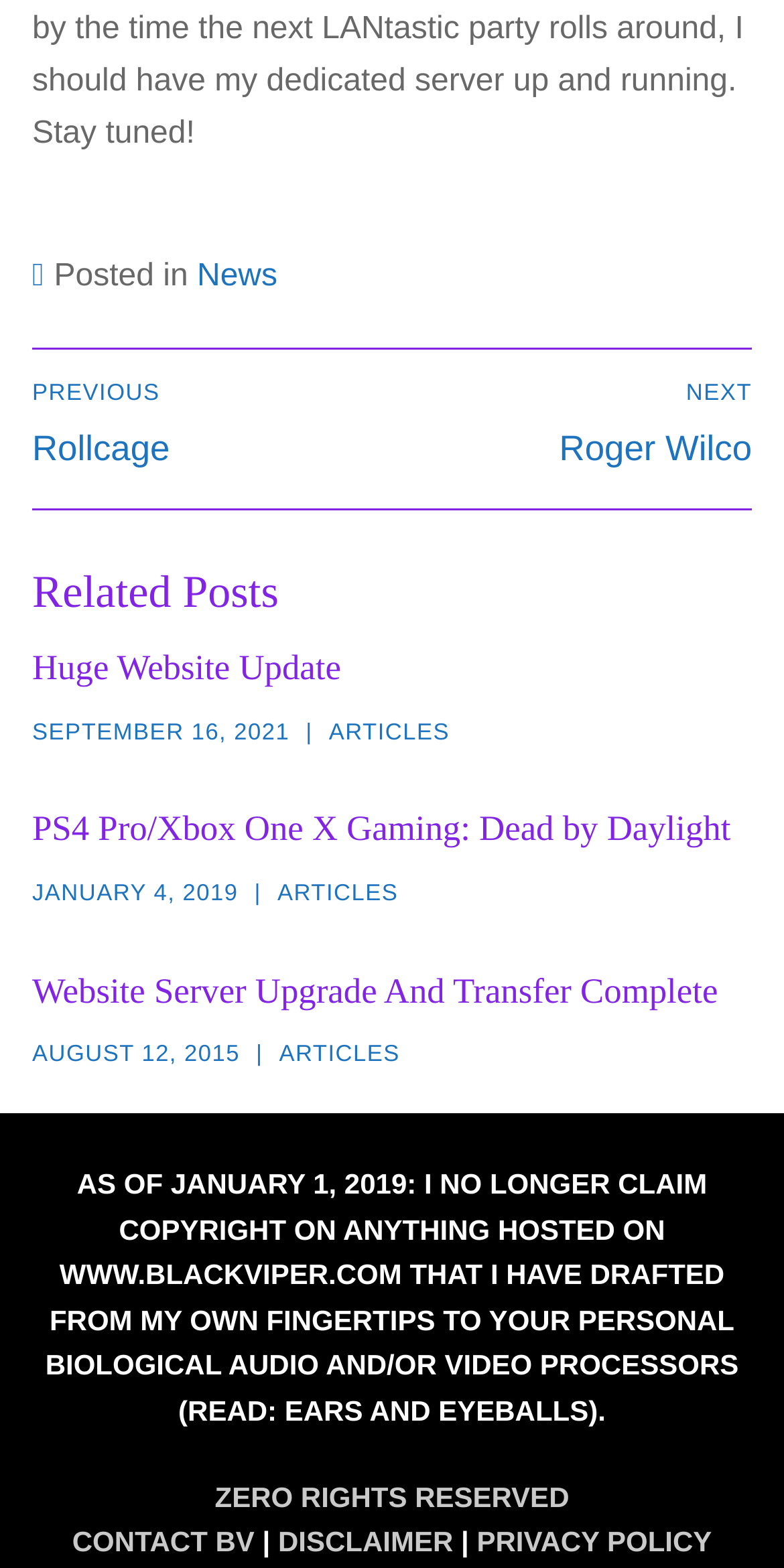How many related posts are there?
Based on the screenshot, provide a one-word or short-phrase response.

3